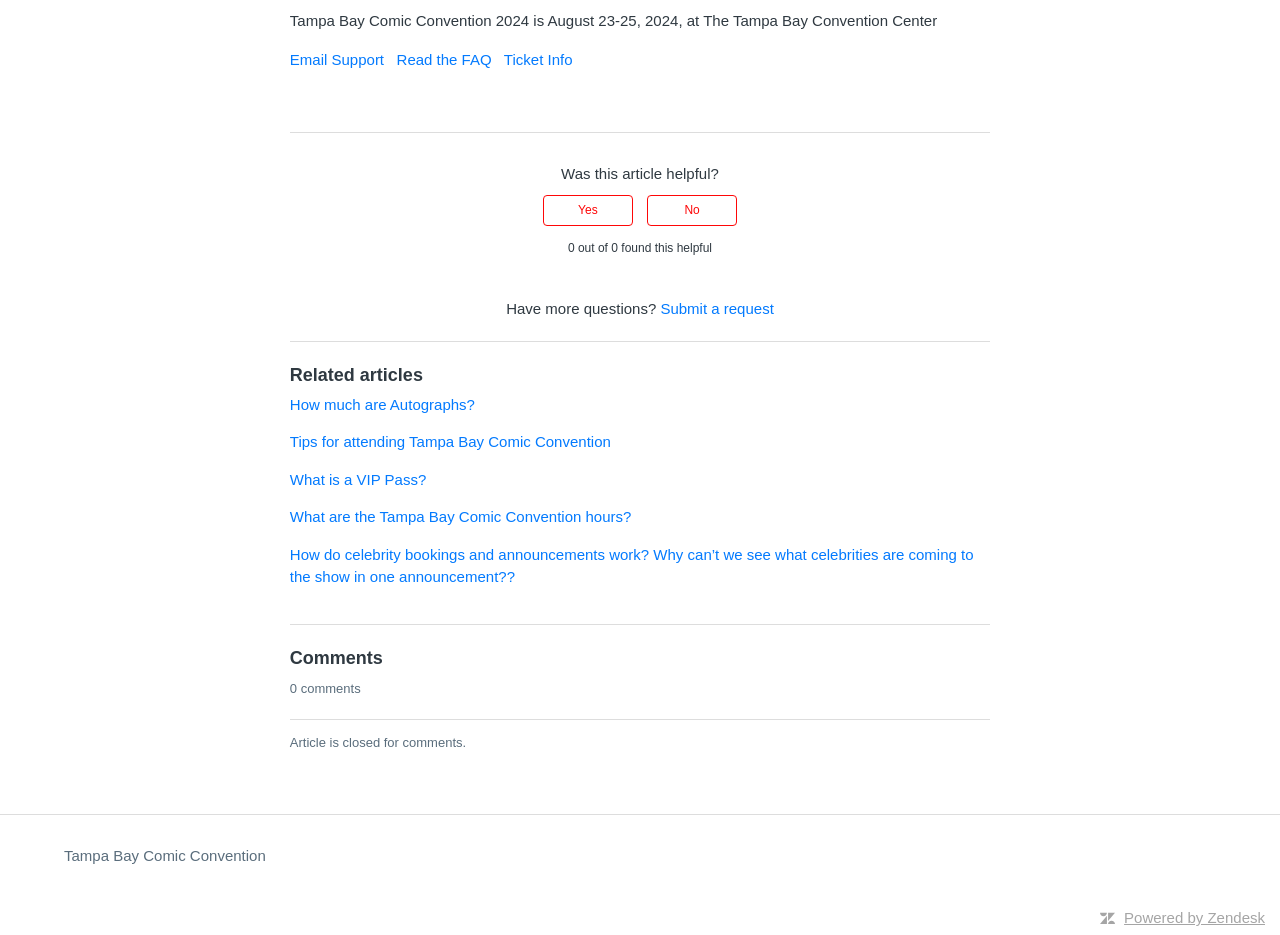How many comments are there on this article?
Please give a detailed and elaborate answer to the question.

The answer can be found in the static text element that says '0 comments' below the 'Comments' heading.